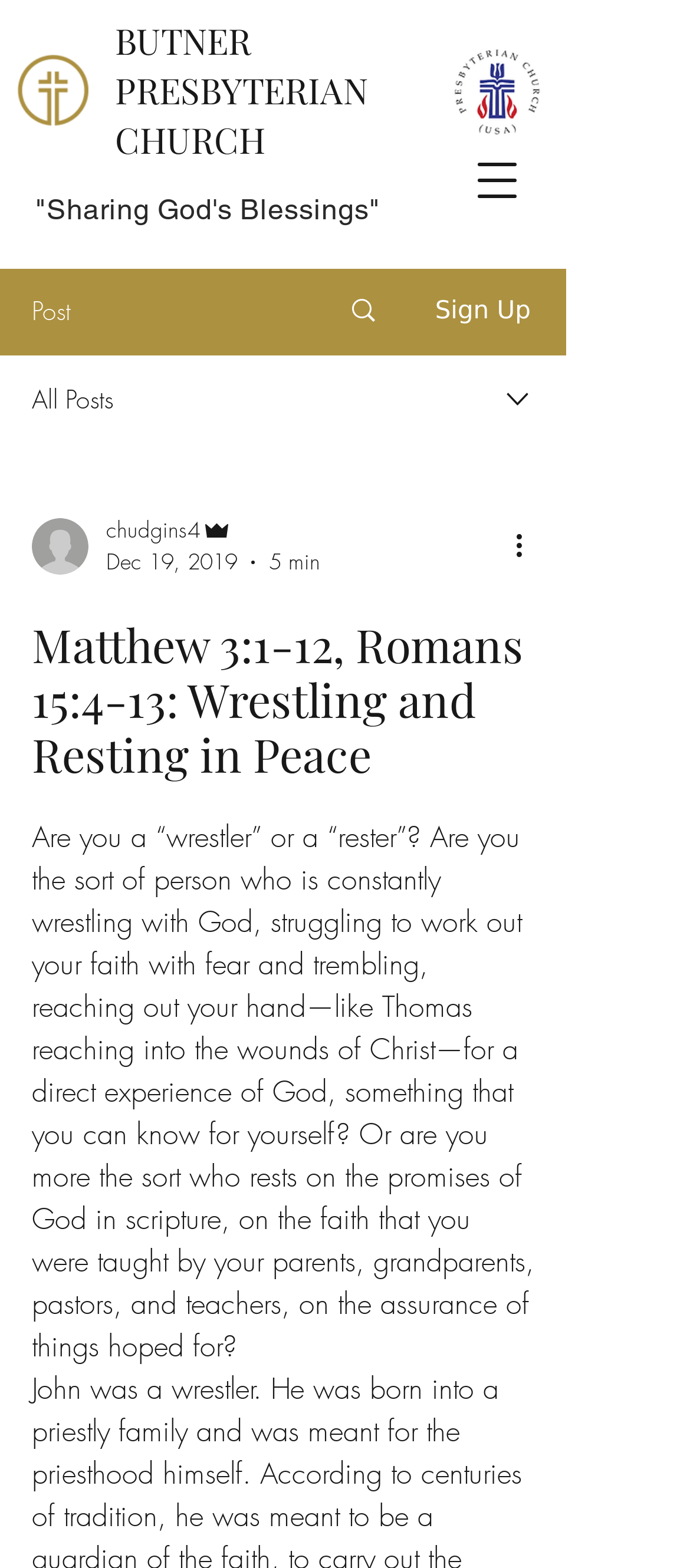Create an elaborate caption for the webpage.

This webpage appears to be a blog post or article from Butner Presbyterian Church. At the top left, there is a link to the church's website. Next to it, there is a heading that reads "Sharing God's Blessings". On the top right, there is a button to open a navigation menu, accompanied by a download icon.

Below the top section, there are several elements arranged horizontally. From left to right, there is a "Post" label, a link with an associated image, a "Sign Up" button, an "All Posts" label, and an image. 

Further down, there is a combobox with a writer's picture and a dropdown menu. The menu contains the writer's name, "chudgins4", their role as "Admin", the date "Dec 19, 2019", and a reading time of "5 min". There is also a "More actions" button with an associated image.

The main content of the webpage is a heading that reads "Matthew 3:1-12, Romans 15:4-13: Wrestling and Resting in Peace", followed by a long paragraph of text that discusses the concept of wrestling with God and resting on His promises.